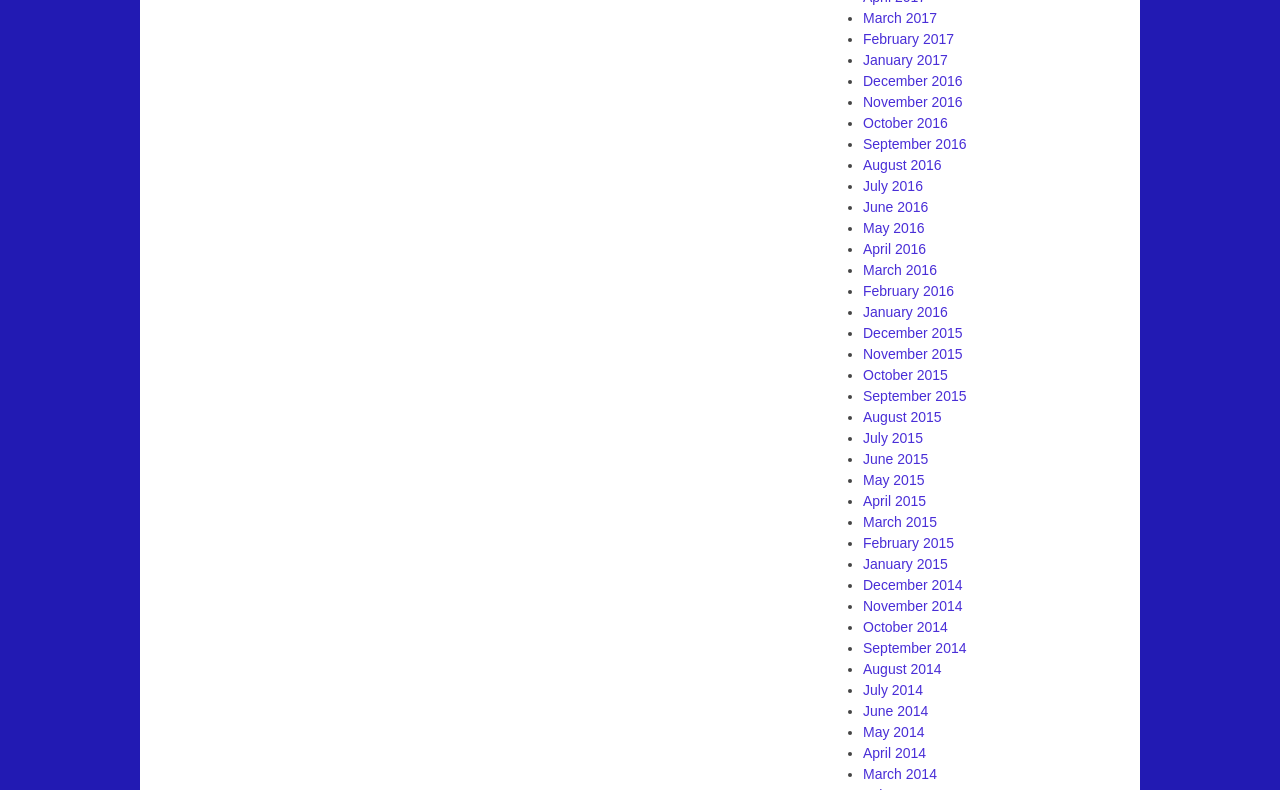Indicate the bounding box coordinates of the clickable region to achieve the following instruction: "View January 2015."

[0.674, 0.703, 0.741, 0.724]